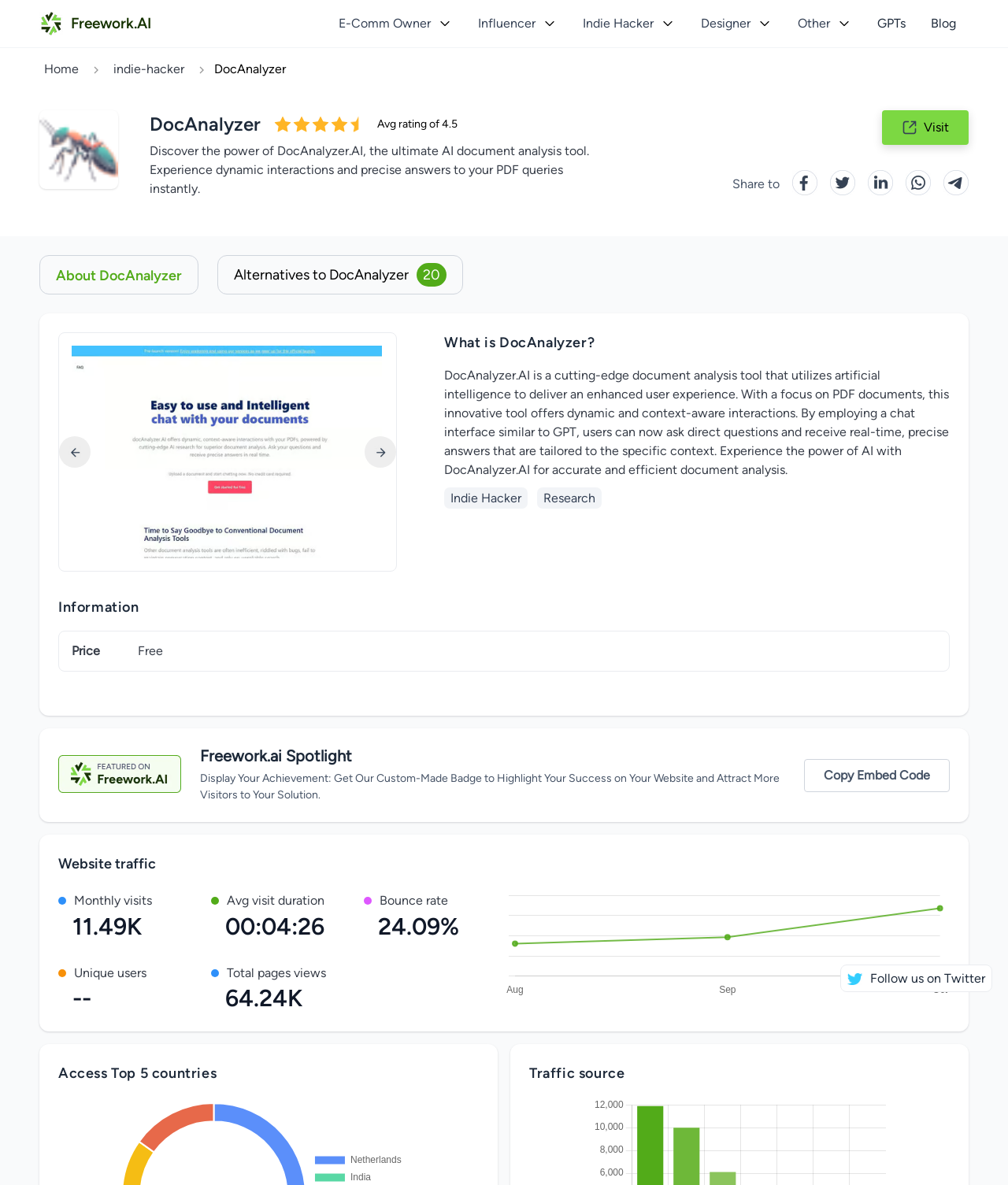What is the average rating of DocAnalyzer?
Using the image as a reference, answer with just one word or a short phrase.

4.5